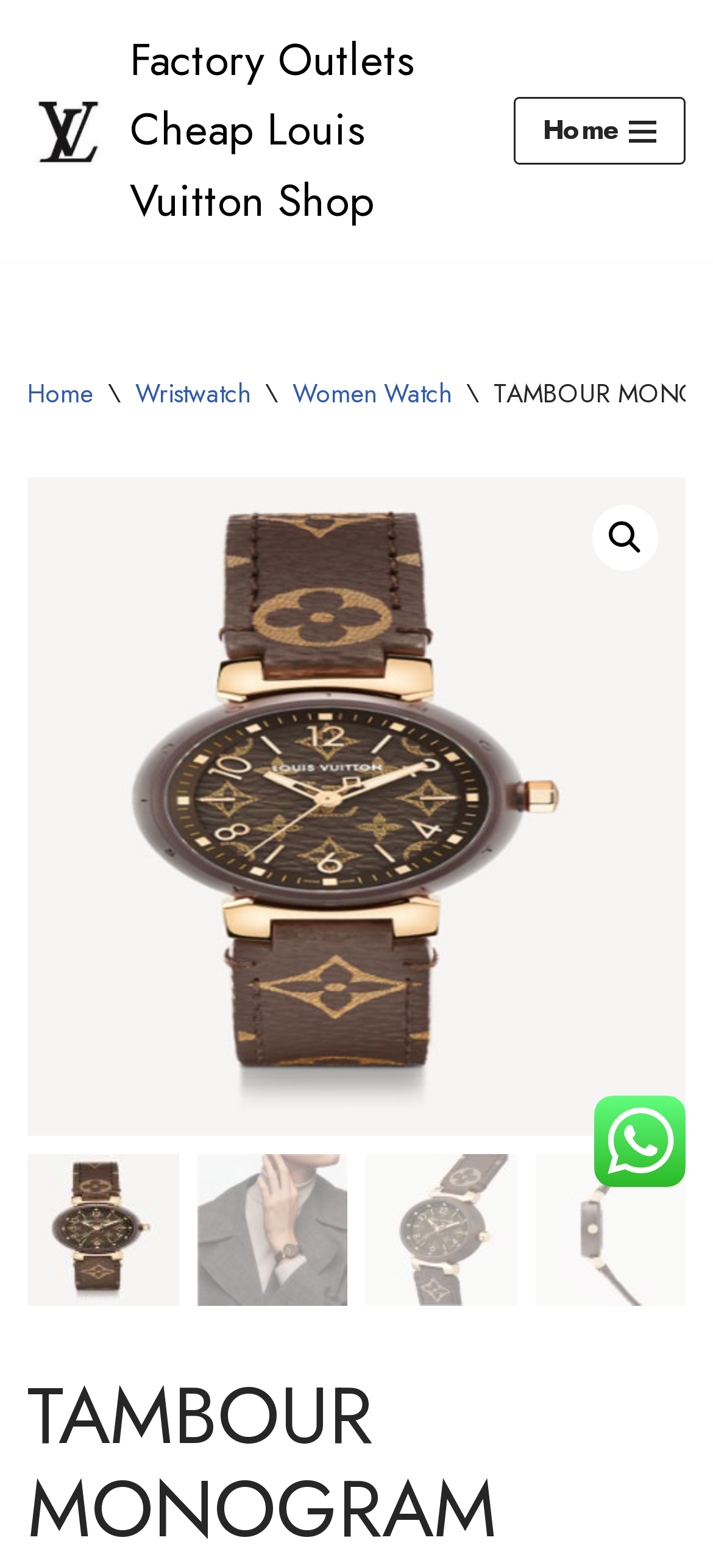Construct a thorough caption encompassing all aspects of the webpage.

This webpage is an online store for Louis Vuitton products, specifically showcasing the TAMBOUR MONOGRAM QBB165 model. At the top-left corner, there is a "Skip to content" link. Below it, a large header displays the store's name, "Factory Outlets Cheap Louis Vuitton Shop", along with a brief description of the store and its offerings. To the right of the header, there is a small image with the store's logo.

On the top-right side, a navigation menu button is located, which is currently collapsed. When expanded, it reveals a menu with options like "Home", "Wristwatch", and "Women Watch". Below the navigation menu, there is a search icon (magnifying glass) and a long horizontal link that spans the entire width of the page.

The main content area features a series of four images, arranged horizontally, showcasing different products or promotions. These images occupy the majority of the page's width and are positioned near the bottom of the page.

At the very bottom of the page, there is a small image on the right side, which appears to be a social media or payment method icon.